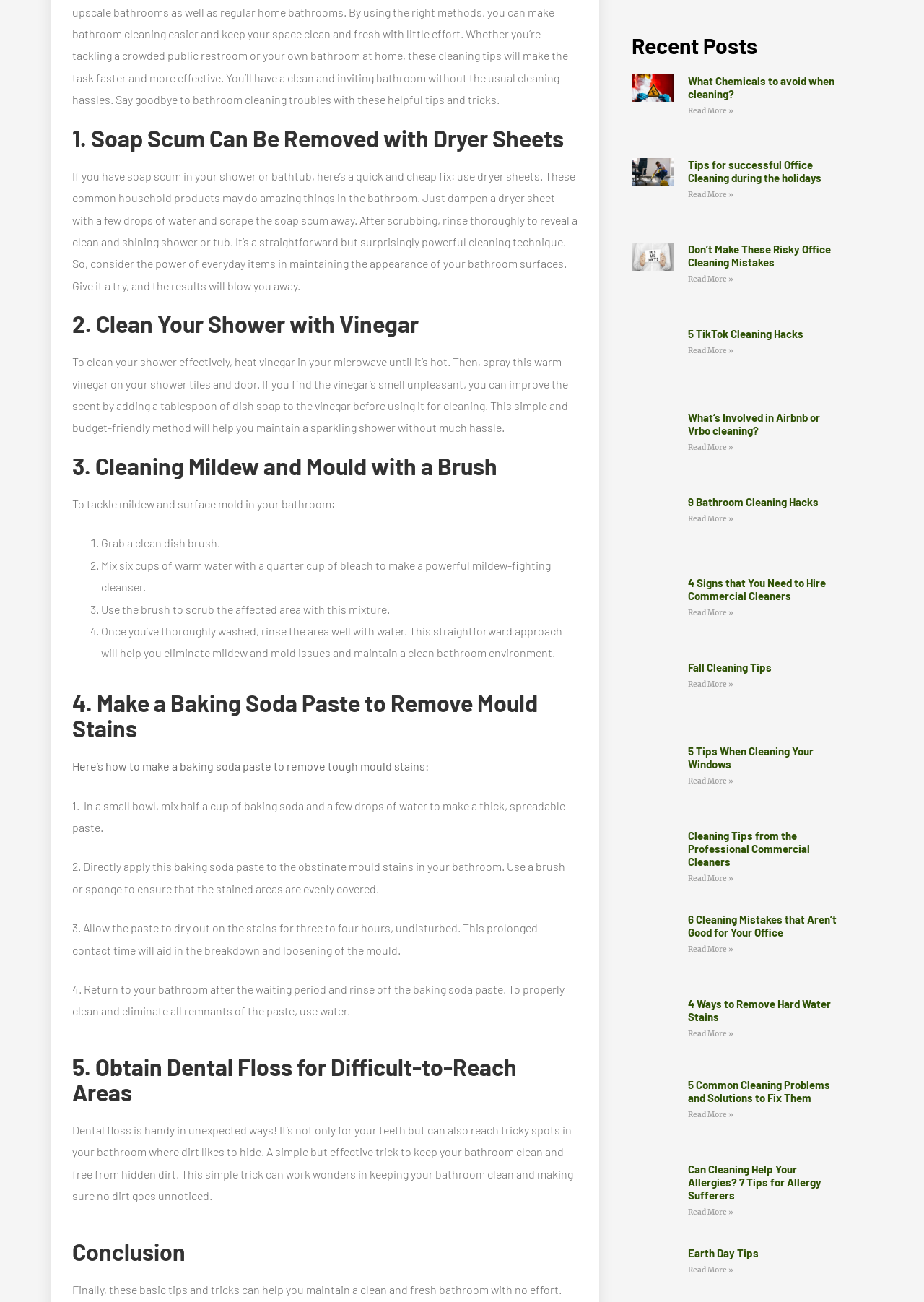How many steps are involved in making a baking soda paste to remove mould stains?
Provide a detailed and extensive answer to the question.

The webpage provides a method to make a baking soda paste to remove mould stains, and it involves four steps. These steps are listed as numbered points, starting from '1. In a small bowl, mix half a cup of baking soda and a few drops of water...' and ending with '4. Return to your bathroom after the waiting period and rinse off the baking soda paste.'.